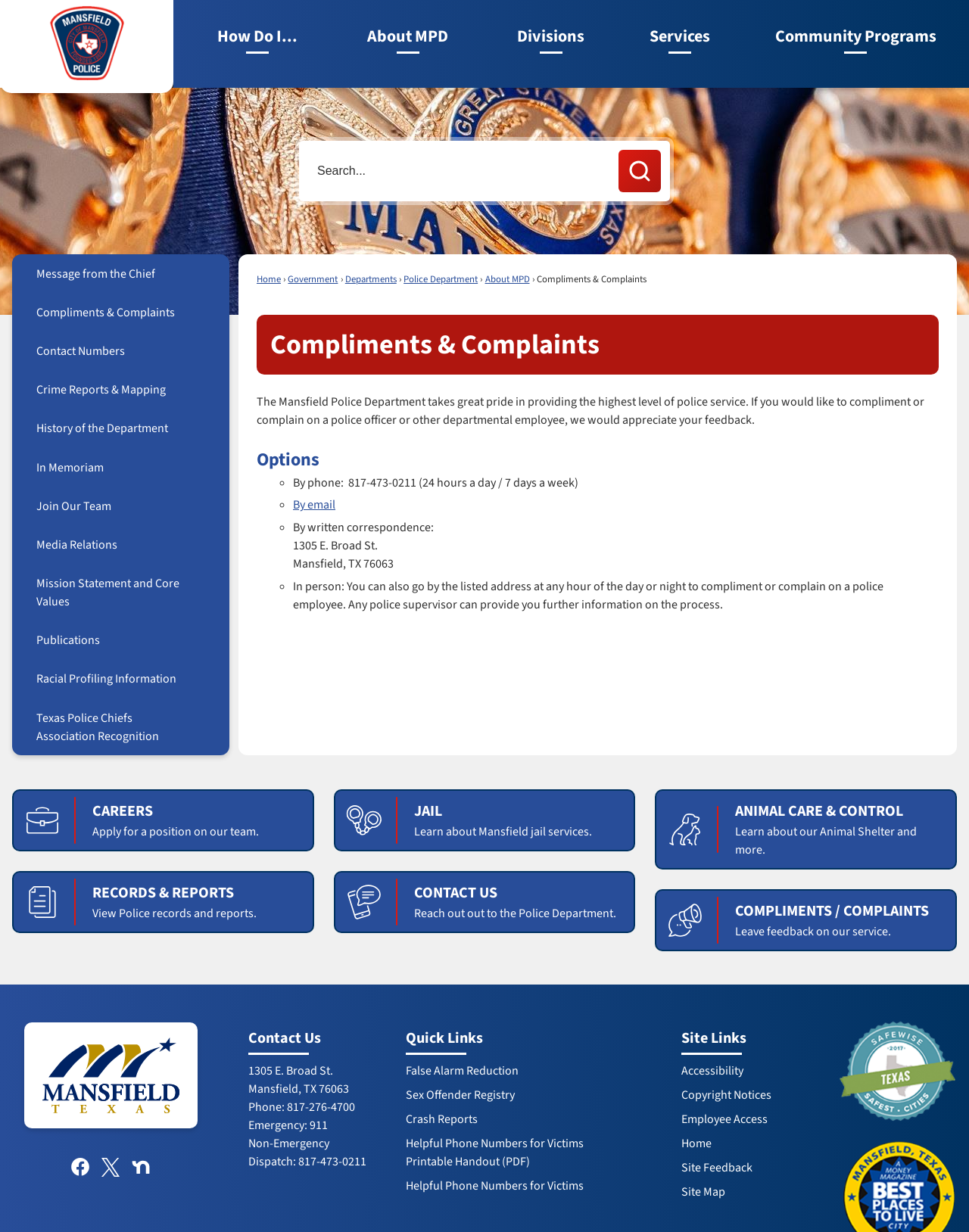Locate the UI element described by Mission Statement and Core Values in the provided webpage screenshot. Return the bounding box coordinates in the format (top-left x, top-left y, bottom-right x, bottom-right y), ensuring all values are between 0 and 1.

[0.012, 0.458, 0.237, 0.504]